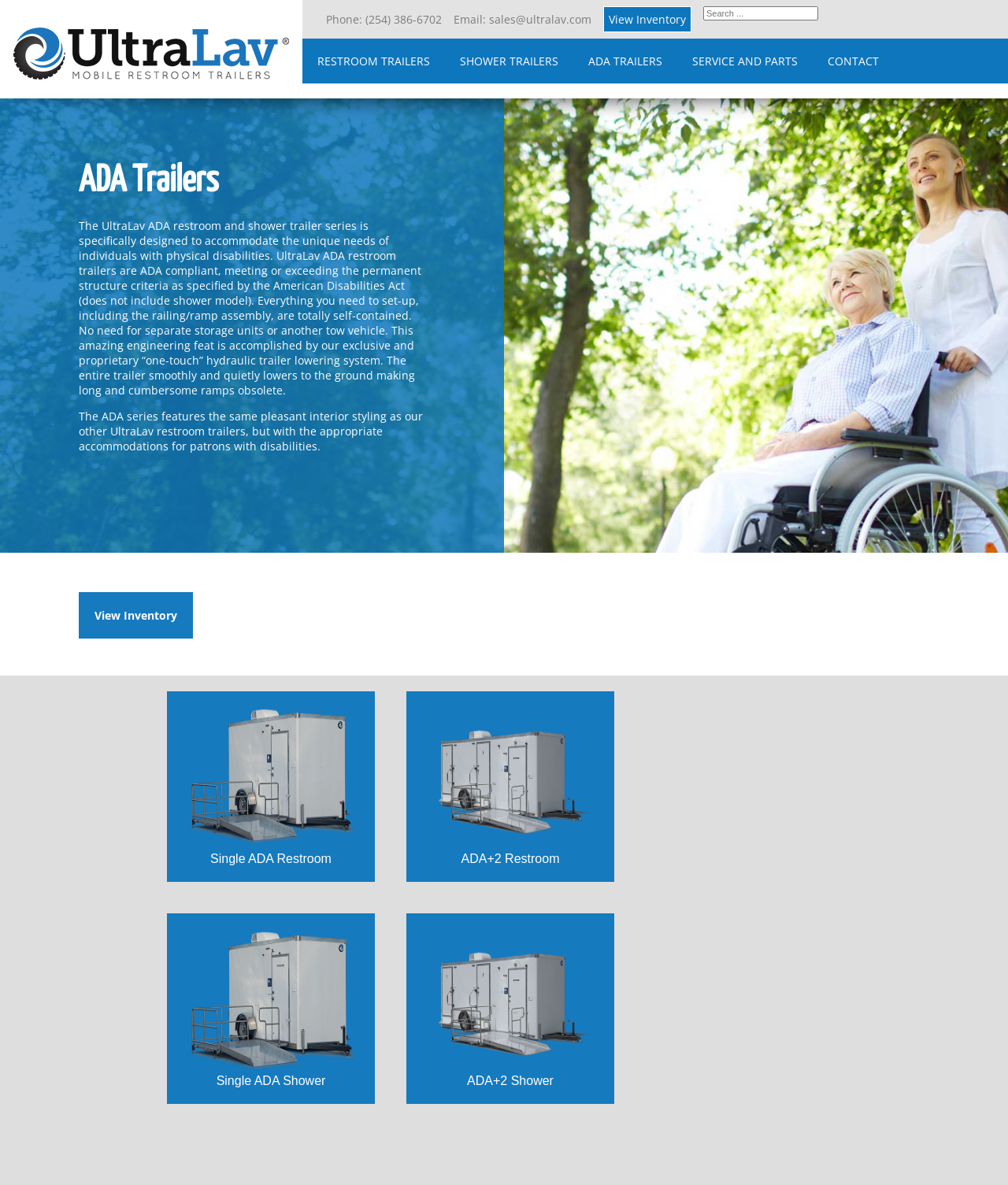Determine the bounding box coordinates of the section I need to click to execute the following instruction: "Call the phone number". Provide the coordinates as four float numbers between 0 and 1, i.e., [left, top, right, bottom].

[0.323, 0.01, 0.438, 0.023]